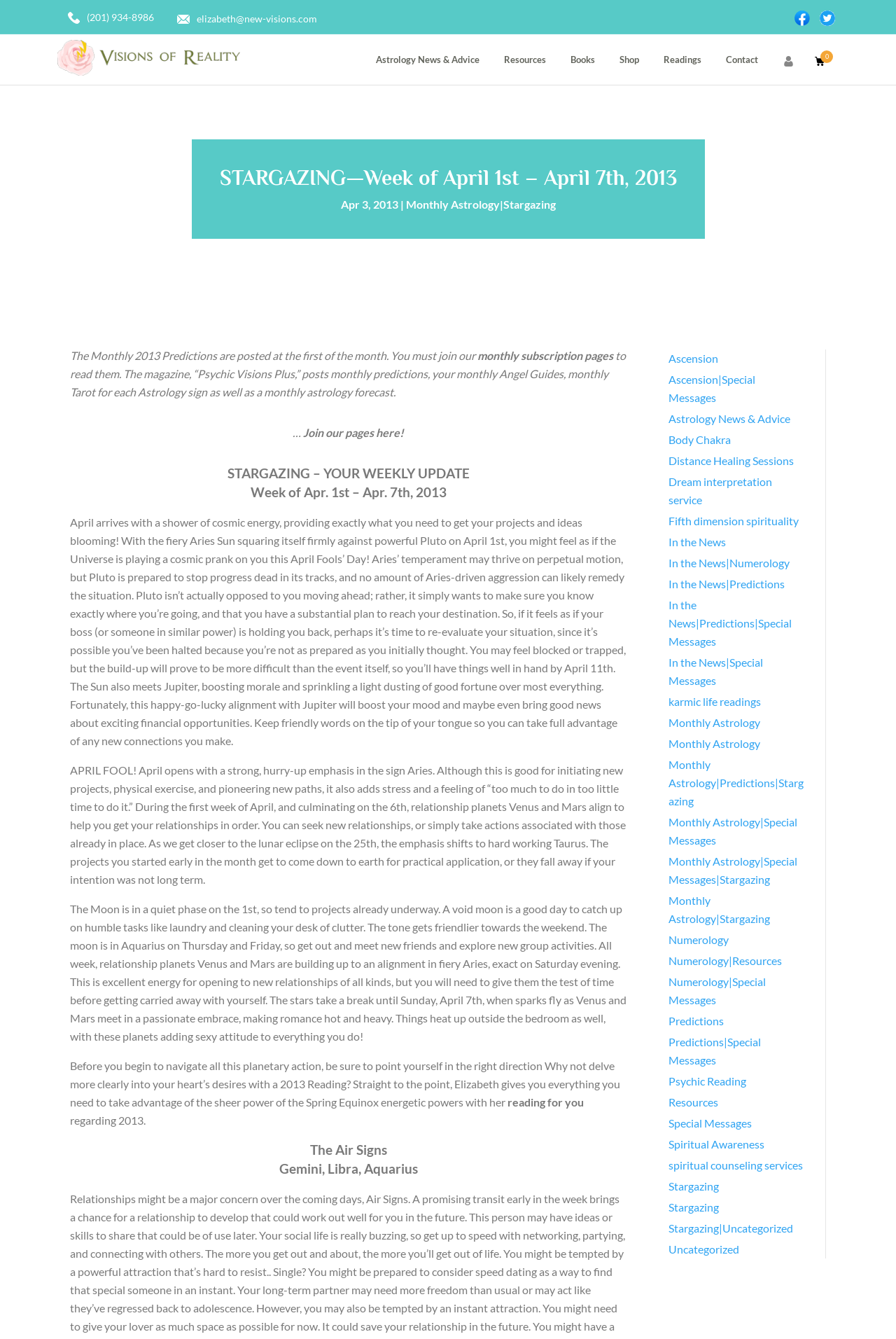Please identify the bounding box coordinates of the element that needs to be clicked to perform the following instruction: "Read the 'Monthly Astrology|Stargazing' article".

[0.453, 0.148, 0.62, 0.163]